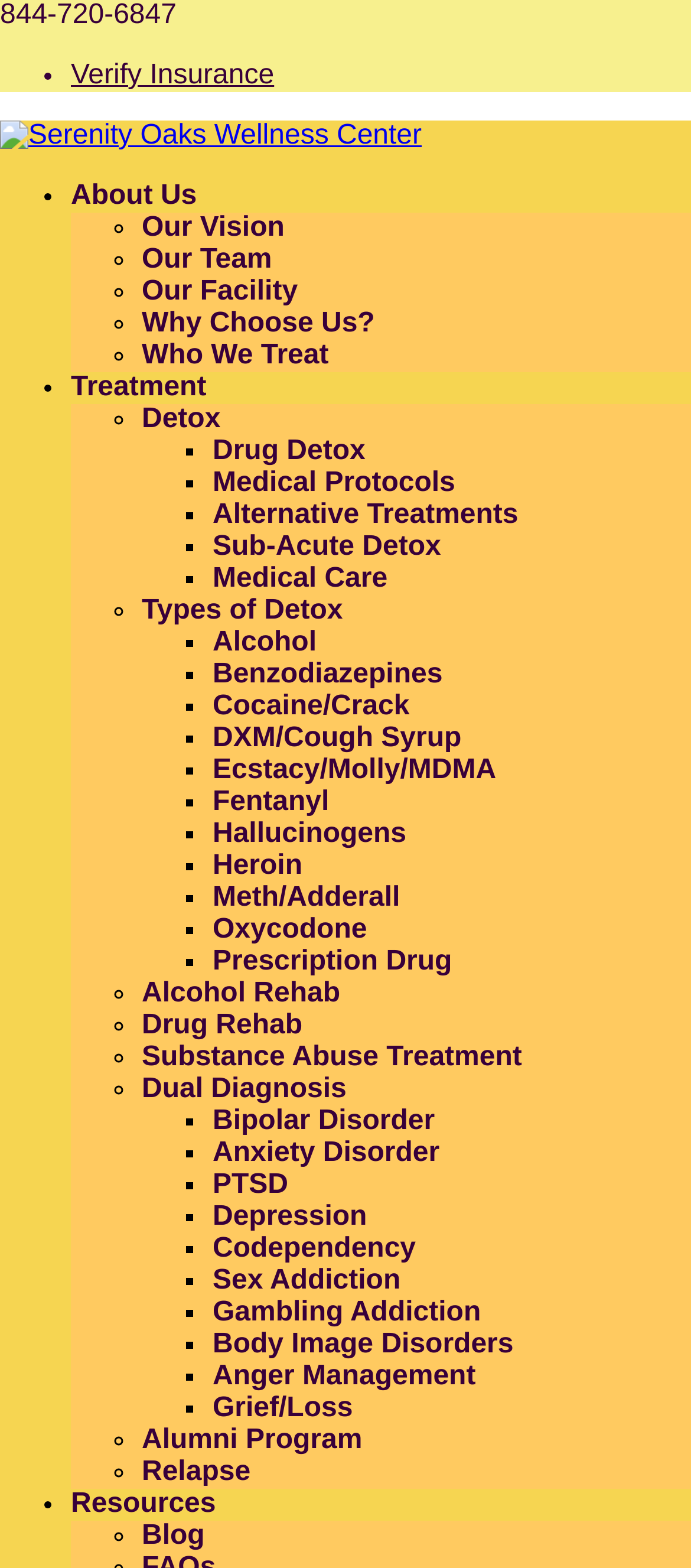Locate the bounding box coordinates of the area where you should click to accomplish the instruction: "Verify insurance".

[0.103, 0.038, 0.397, 0.058]